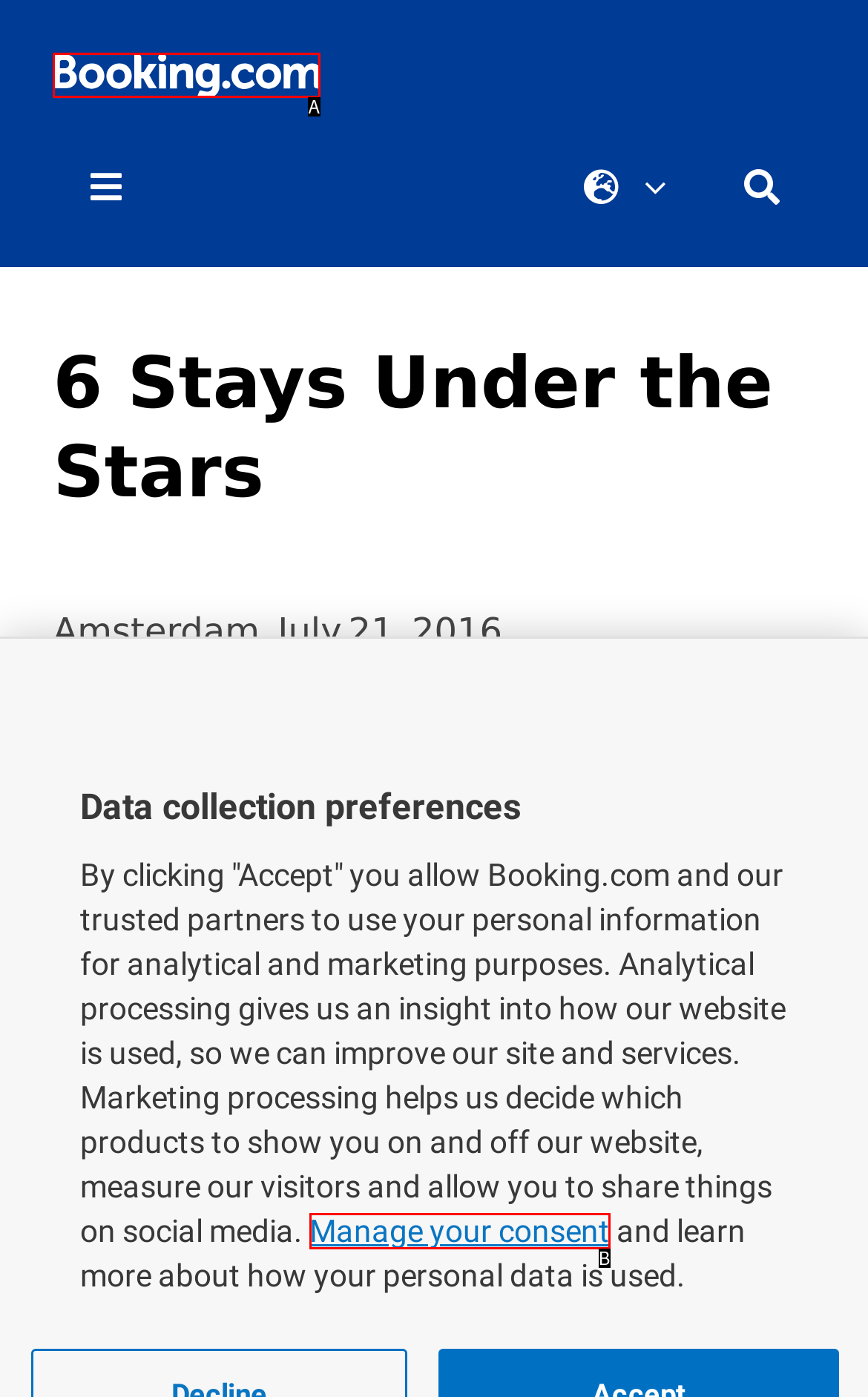Choose the HTML element that best fits the given description: Manage your consent. Answer by stating the letter of the option.

B